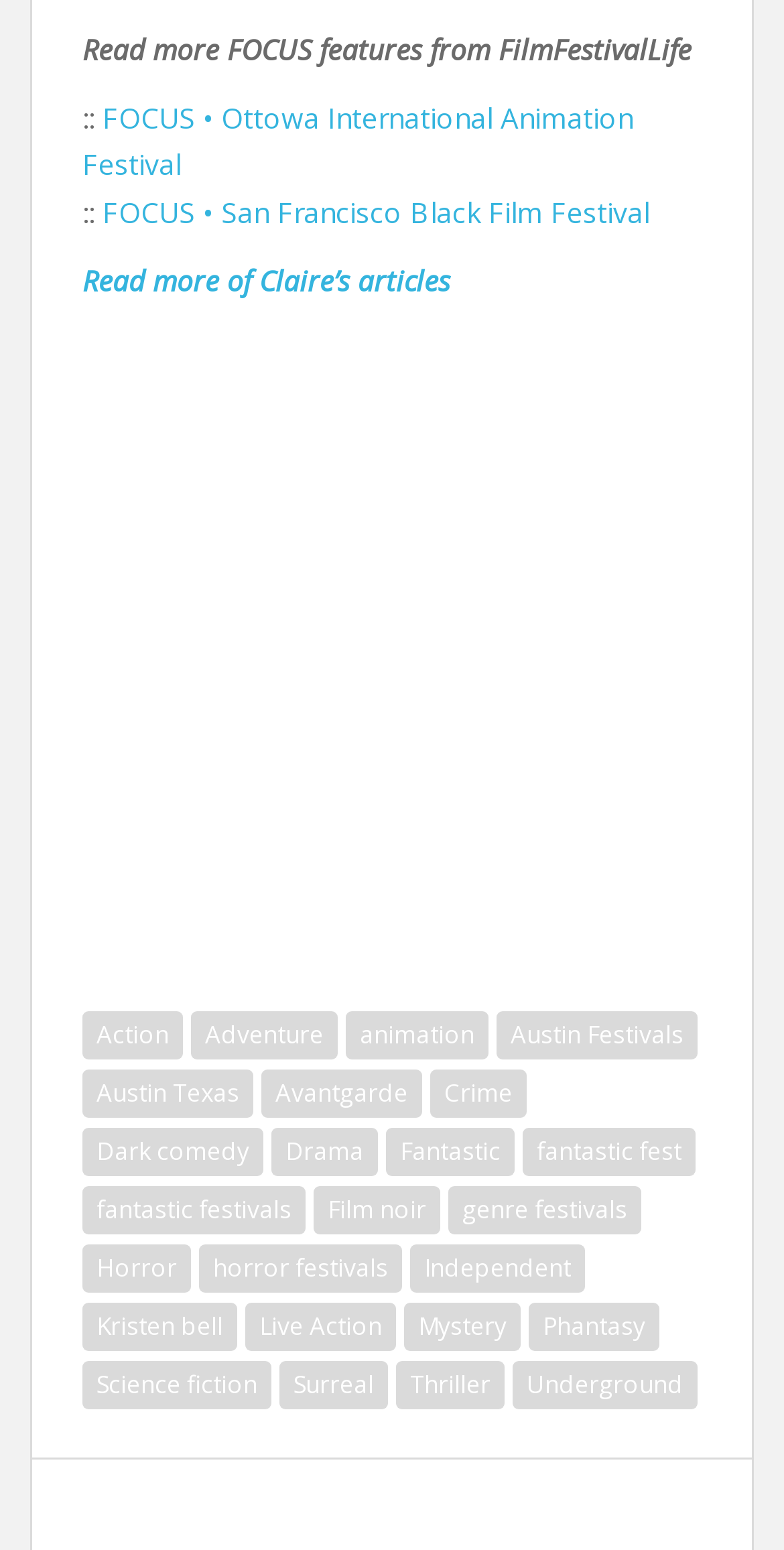How many genres are listed in the footer?
Refer to the image and answer the question using a single word or phrase.

28